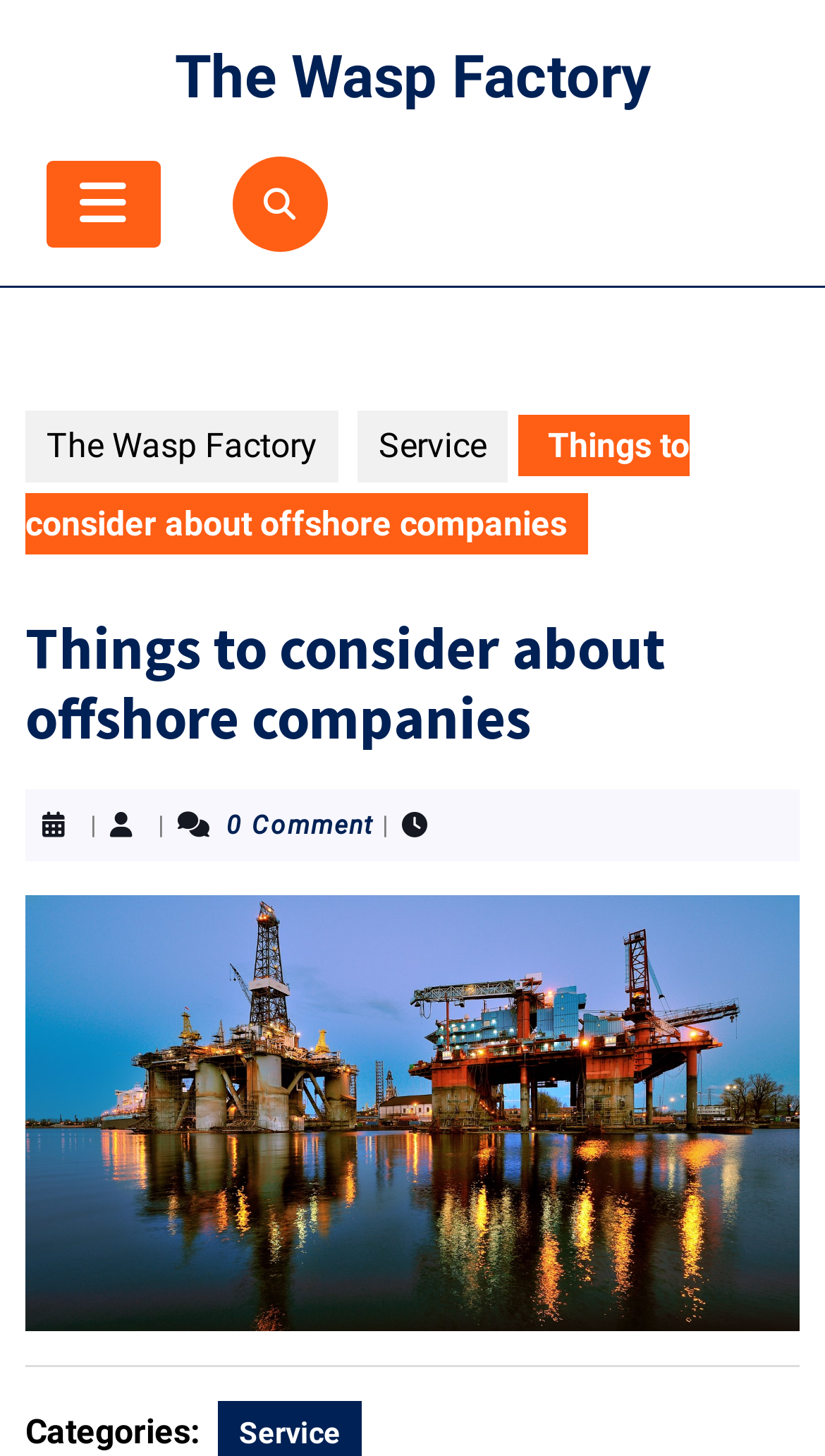Find the bounding box coordinates for the element described here: "Next Post →".

None